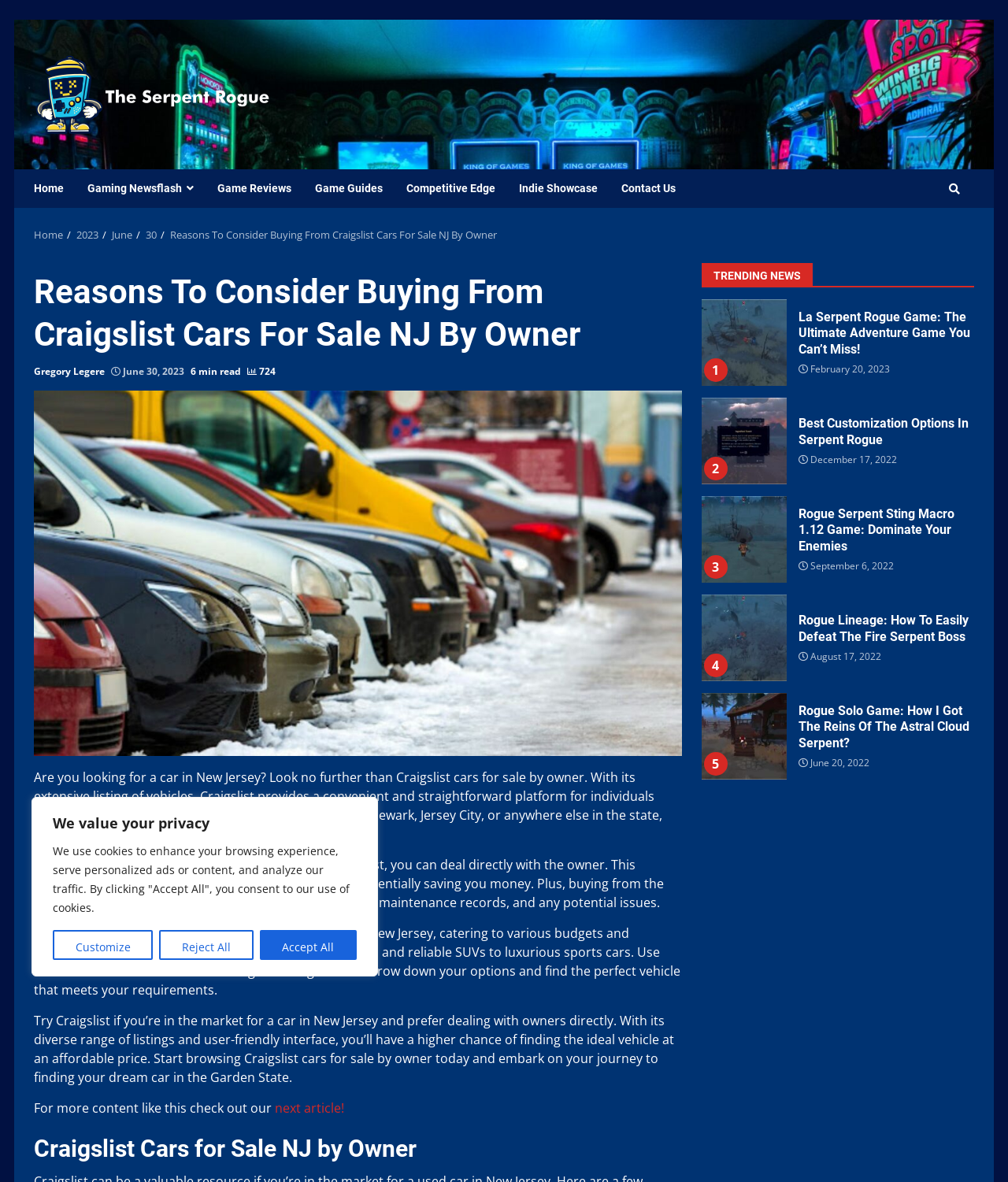Locate the bounding box coordinates of the area you need to click to fulfill this instruction: 'check the 'Craigslist Cars for Sale NJ by Owner' image'. The coordinates must be in the form of four float numbers ranging from 0 to 1: [left, top, right, bottom].

[0.034, 0.33, 0.677, 0.639]